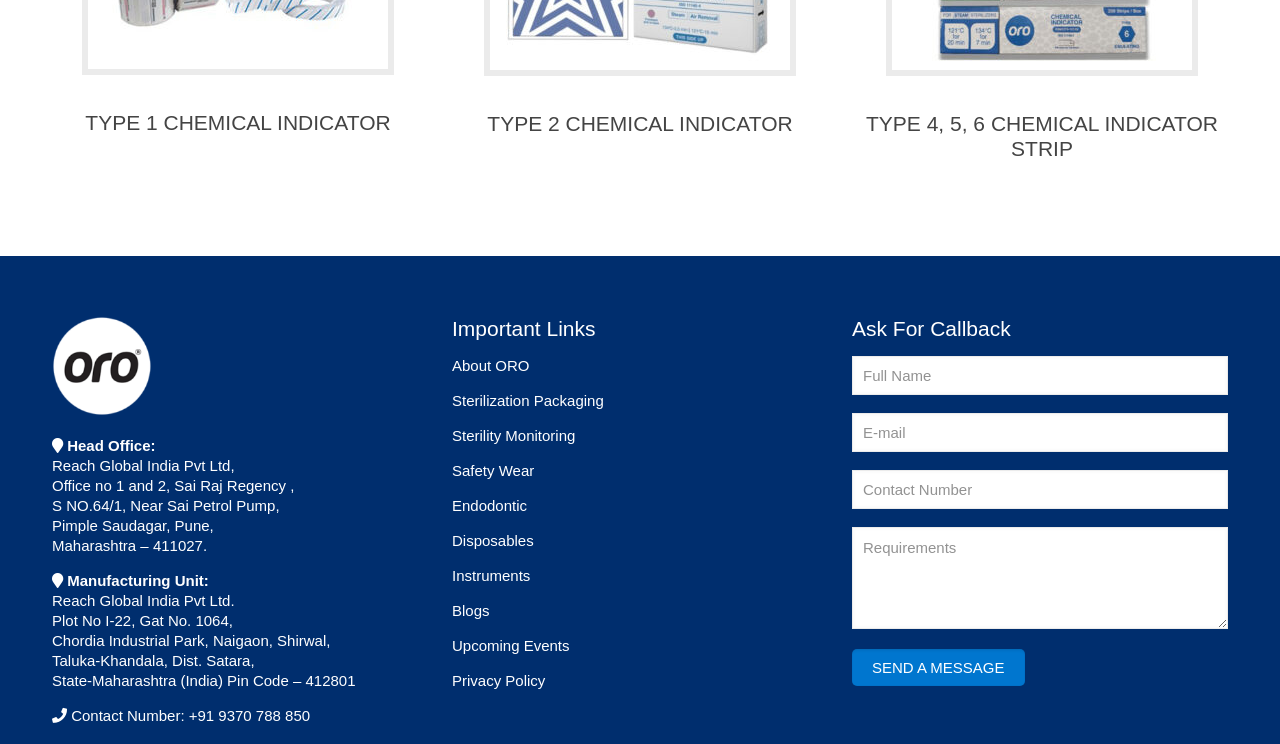Provide the bounding box coordinates of the UI element this sentence describes: "name="your-name" placeholder="Full Name"".

[0.666, 0.478, 0.959, 0.531]